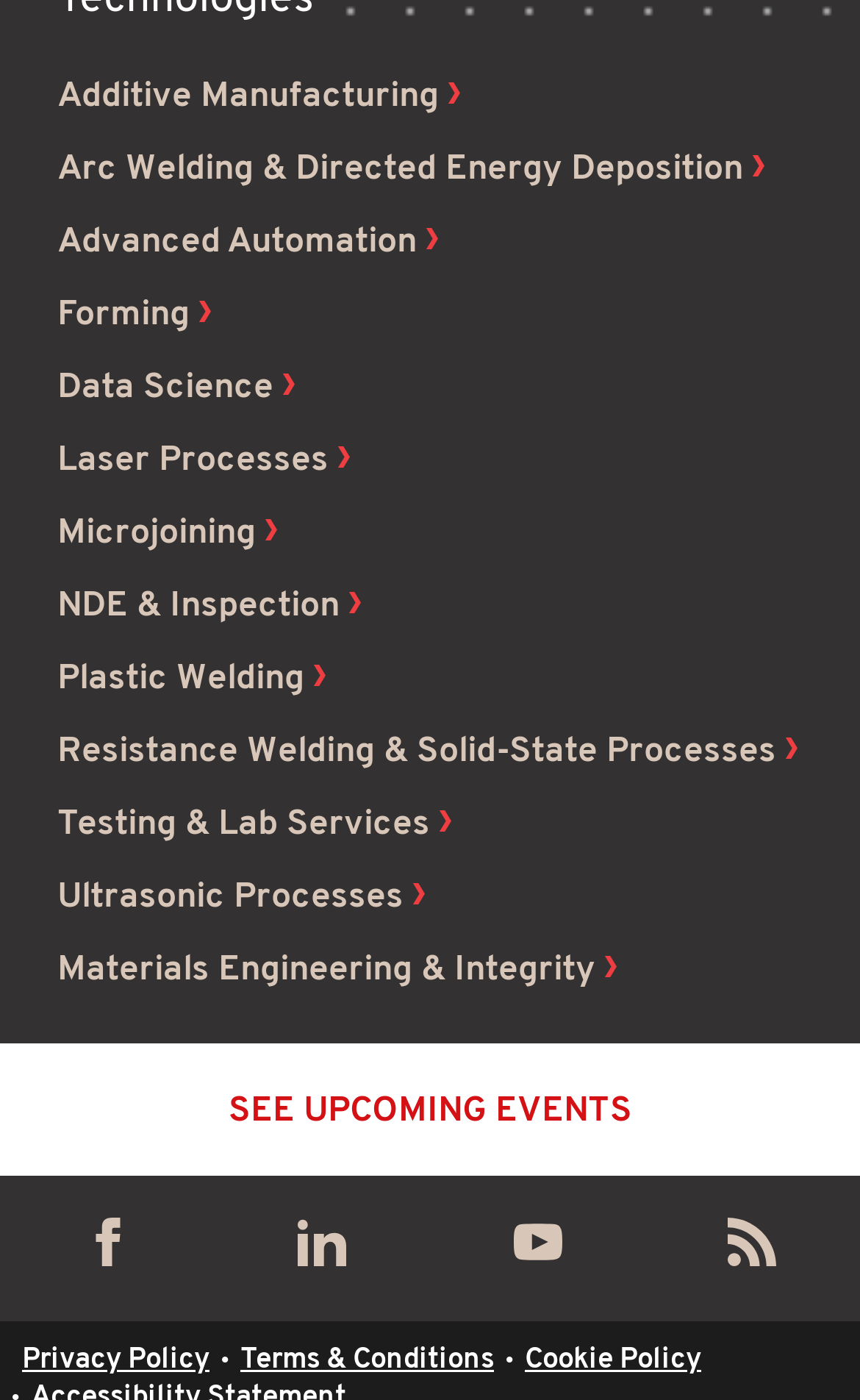Could you specify the bounding box coordinates for the clickable section to complete the following instruction: "Read Privacy Policy"?

[0.026, 0.961, 0.244, 0.982]